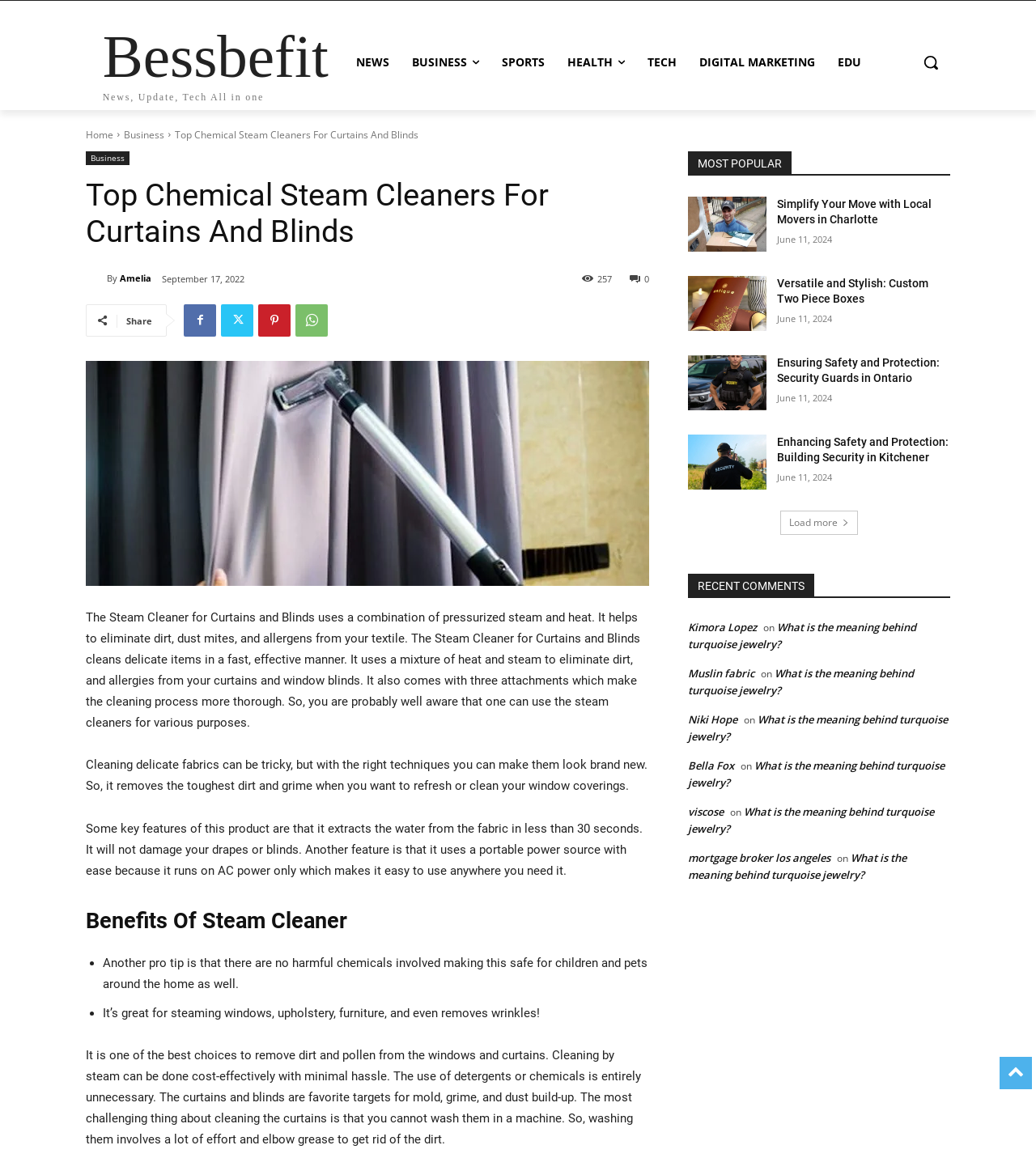What is the purpose of the steam cleaner?
Kindly give a detailed and elaborate answer to the question.

I found this information by reading the static text element that describes the steam cleaner's function, which is located below the heading 'Top Chemical Steam Cleaners For Curtains And Blinds'.